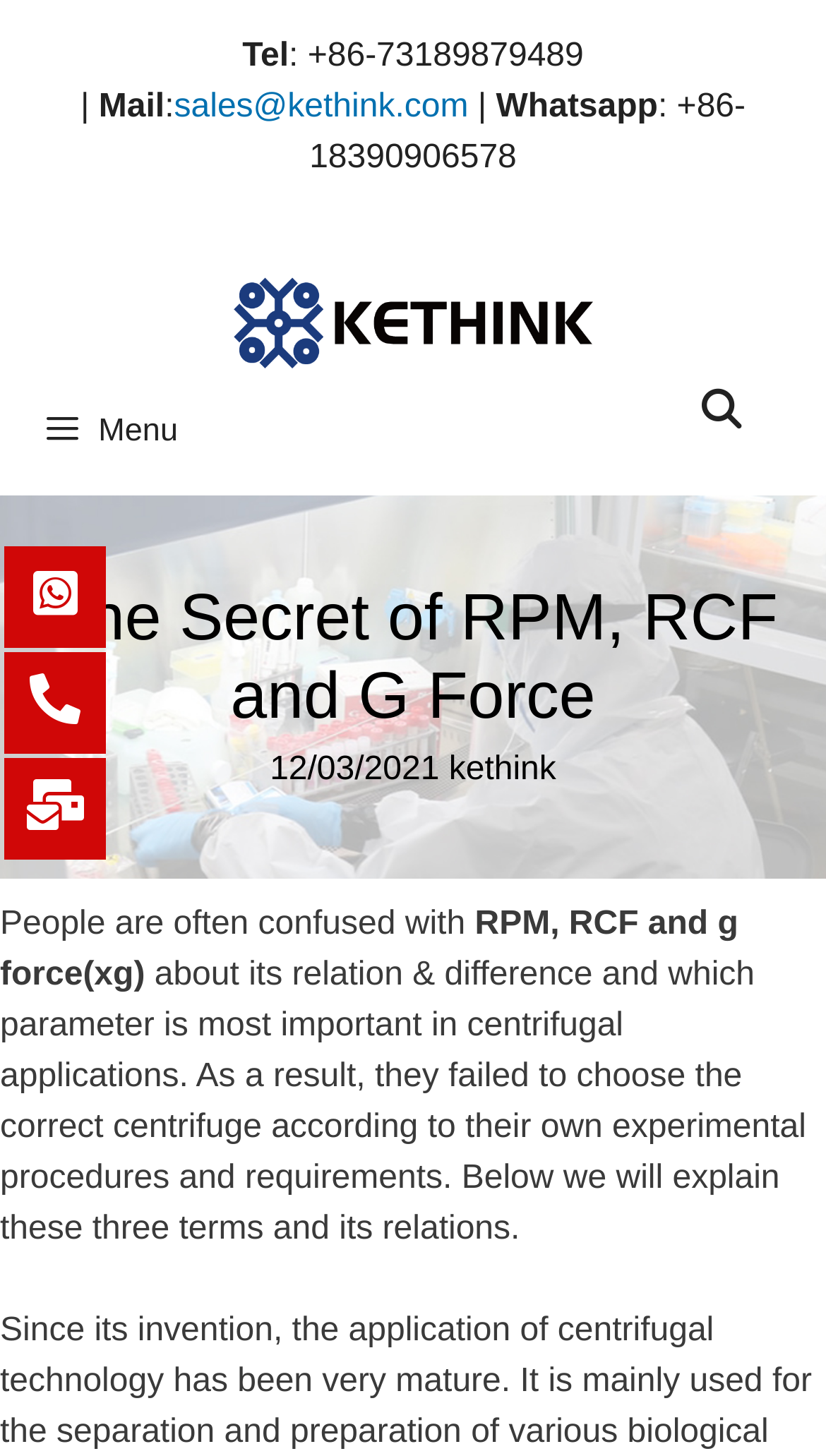Use a single word or phrase to answer the question:
What is the phone number of the company?

+86-73189879489